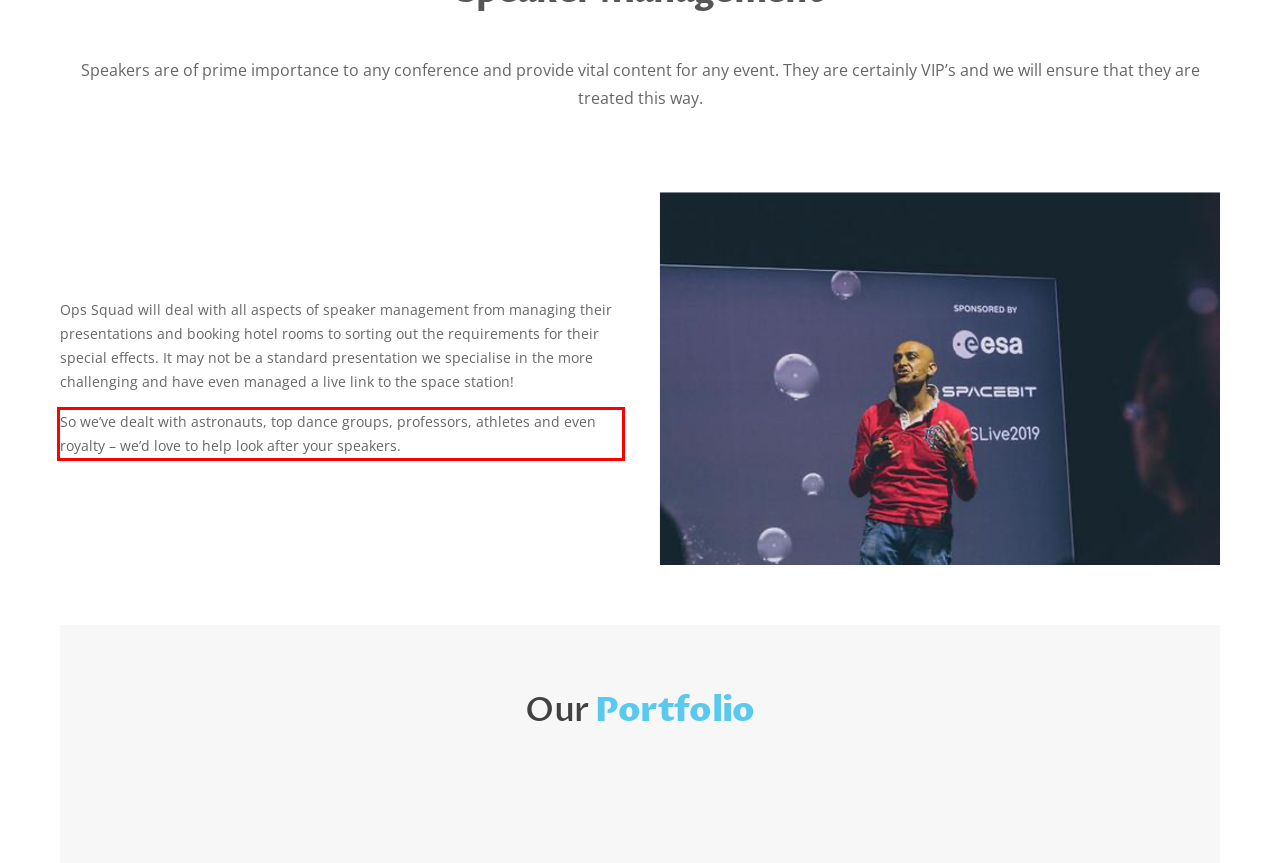Given a screenshot of a webpage containing a red rectangle bounding box, extract and provide the text content found within the red bounding box.

So we’ve dealt with astronauts, top dance groups, professors, athletes and even royalty – we’d love to help look after your speakers.